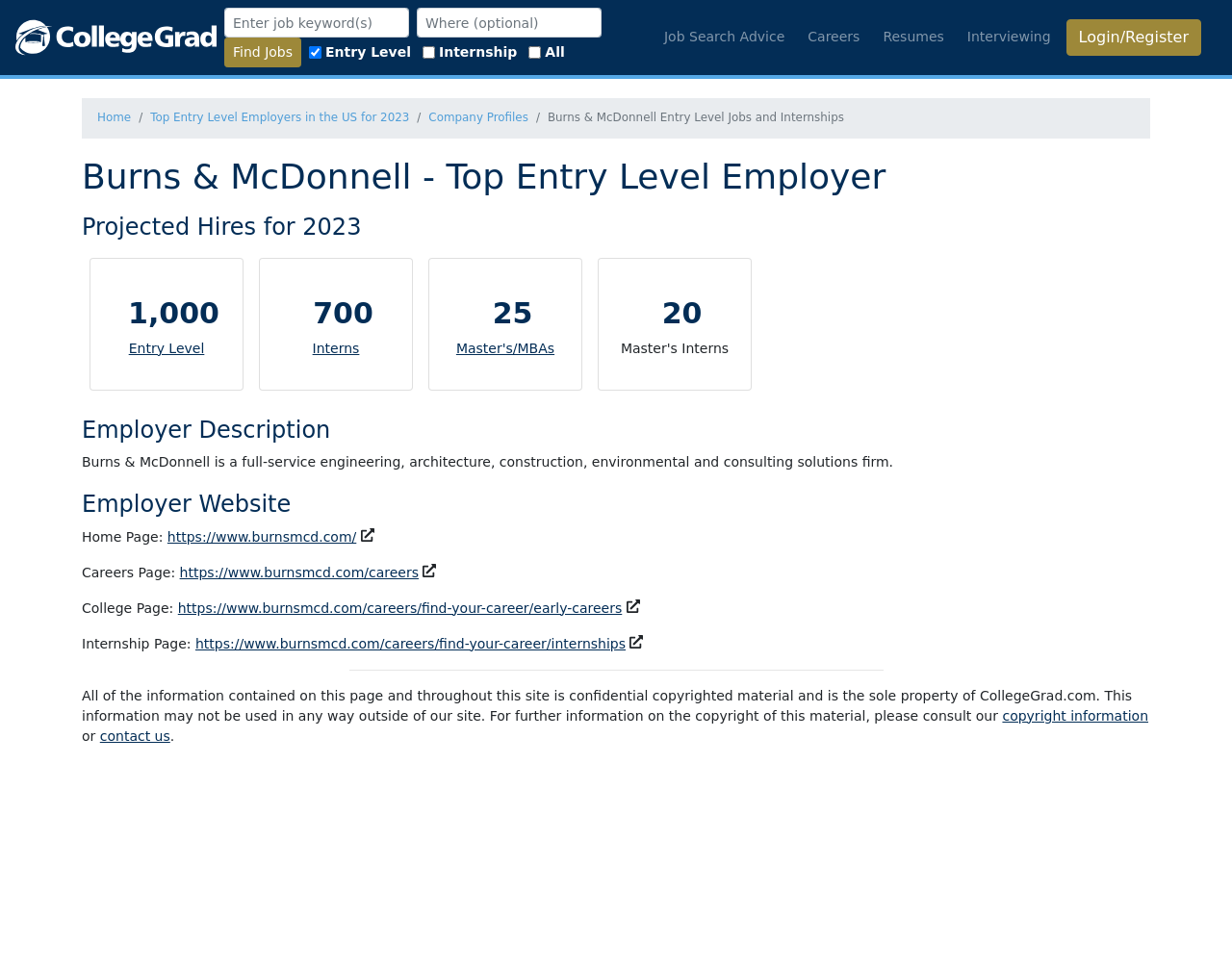Refer to the screenshot and answer the following question in detail:
What is the purpose of the 'Find Jobs' button?

The purpose of the 'Find Jobs' button can be inferred by its position next to the textboxes for entering job keywords and location, indicating that it is used to initiate a job search based on the entered criteria.